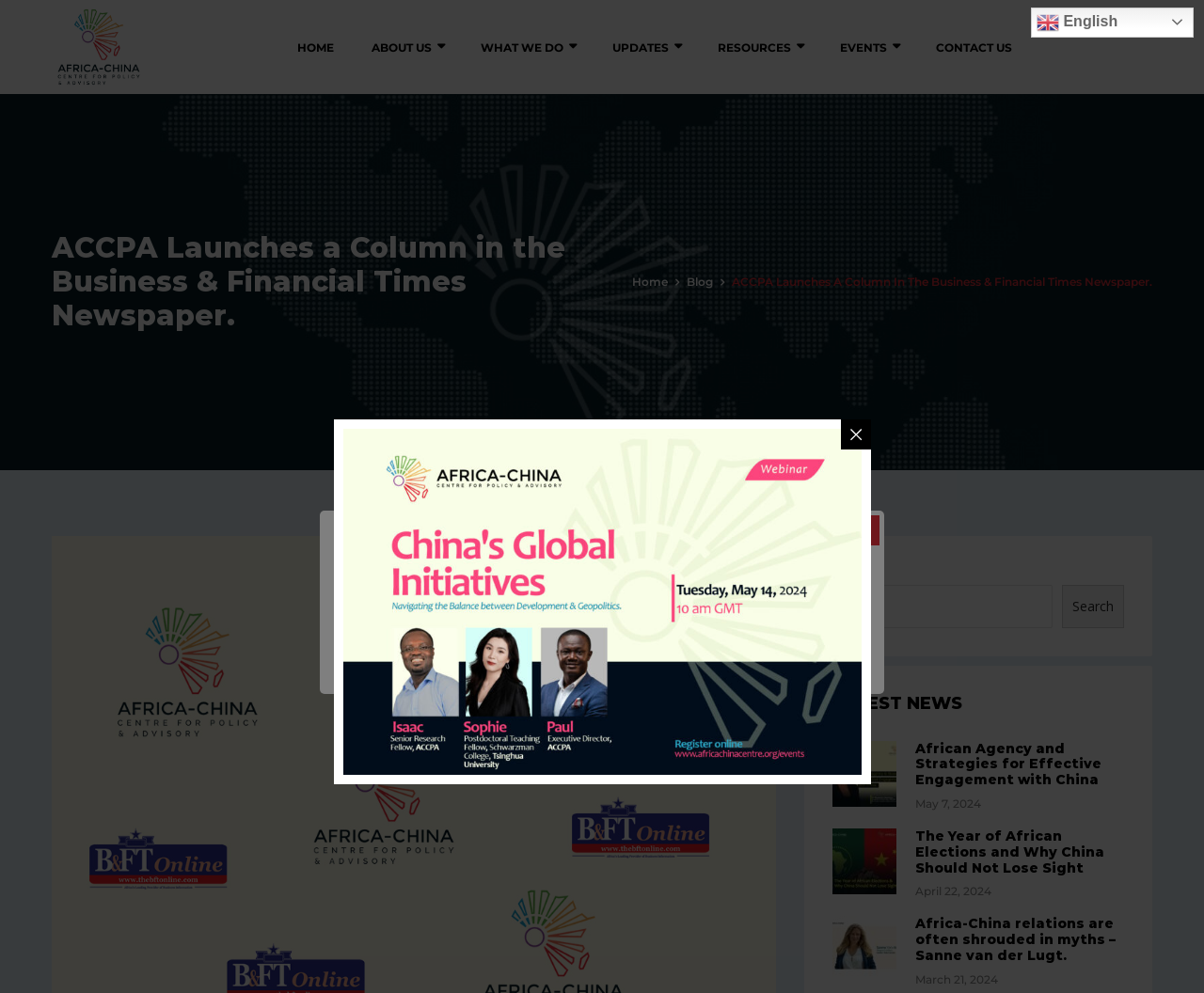Provide the bounding box coordinates of the HTML element described as: "Contact Us". The bounding box coordinates should be four float numbers between 0 and 1, i.e., [left, top, right, bottom].

[0.762, 0.007, 0.856, 0.088]